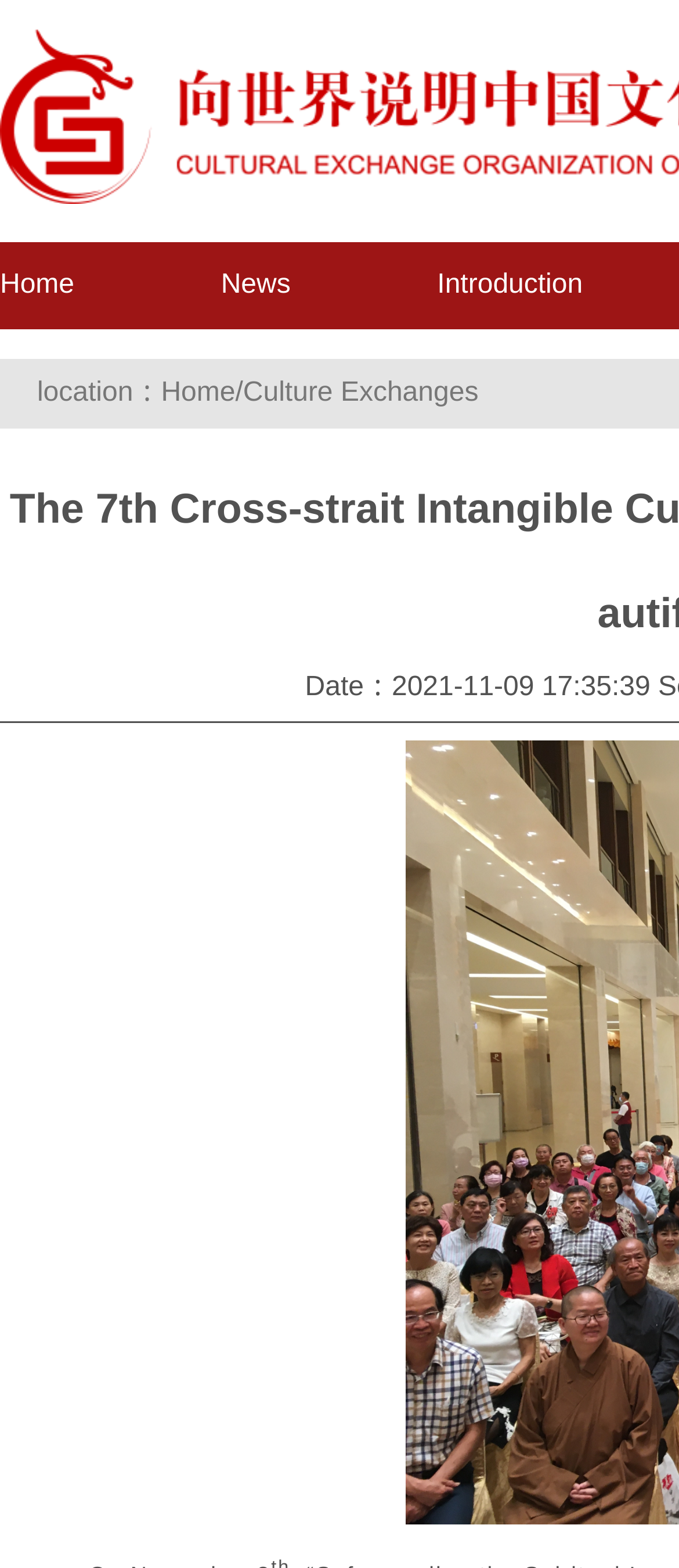Provide a short, one-word or phrase answer to the question below:
What is the text next to the 'Home' link?

location：